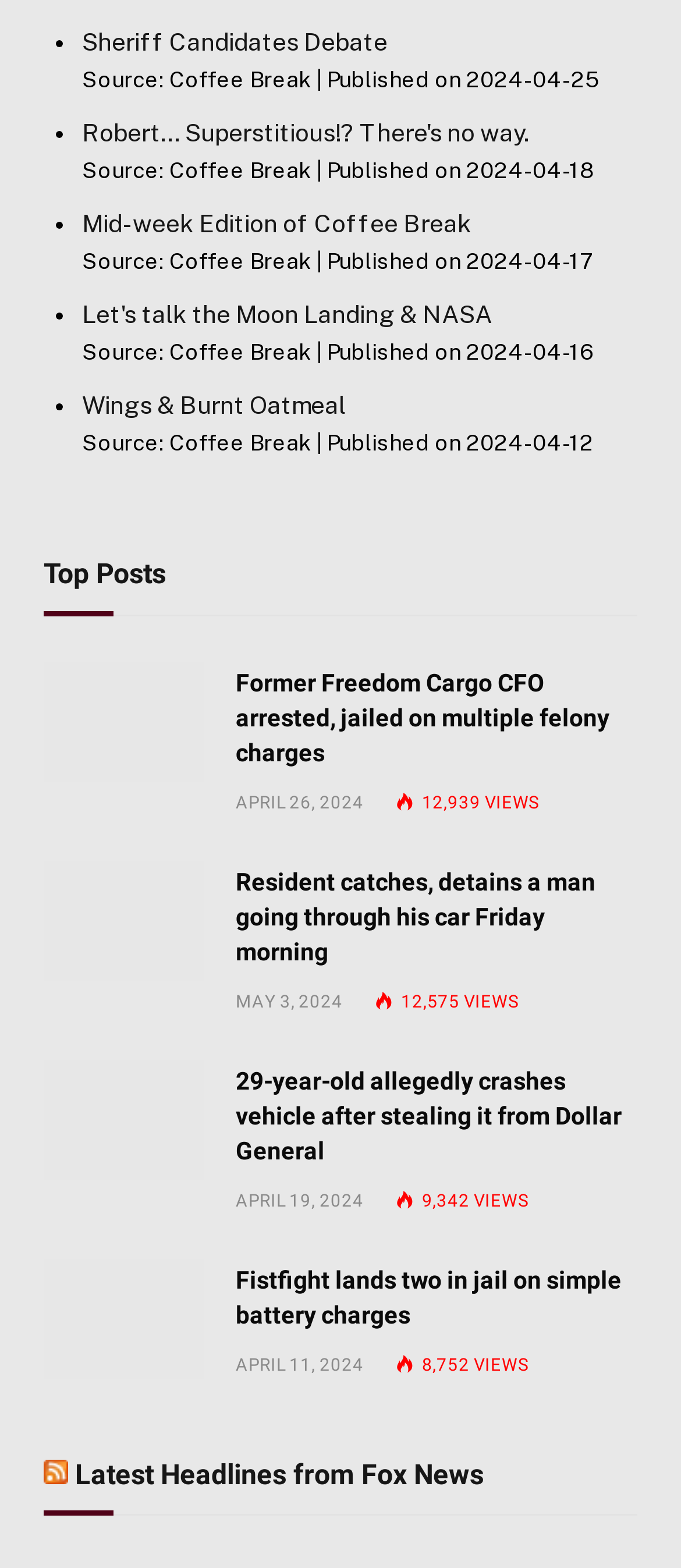Highlight the bounding box coordinates of the region I should click on to meet the following instruction: "View the 'RSS Latest Headlines from Fox News' section".

[0.064, 0.93, 0.71, 0.951]